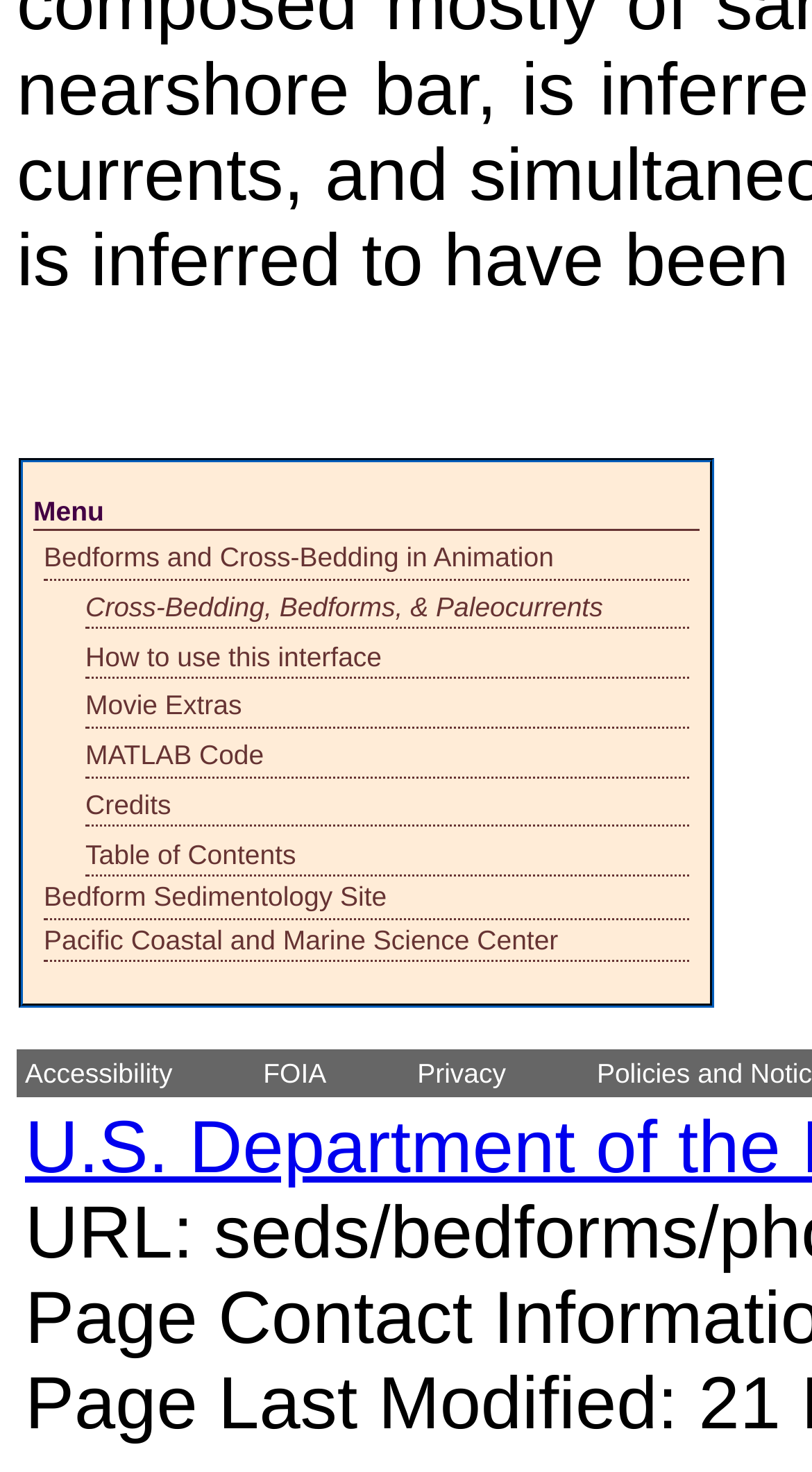Please identify the bounding box coordinates of the clickable area that will allow you to execute the instruction: "Go to the Bedform Sedimentology Site".

[0.054, 0.599, 0.476, 0.62]